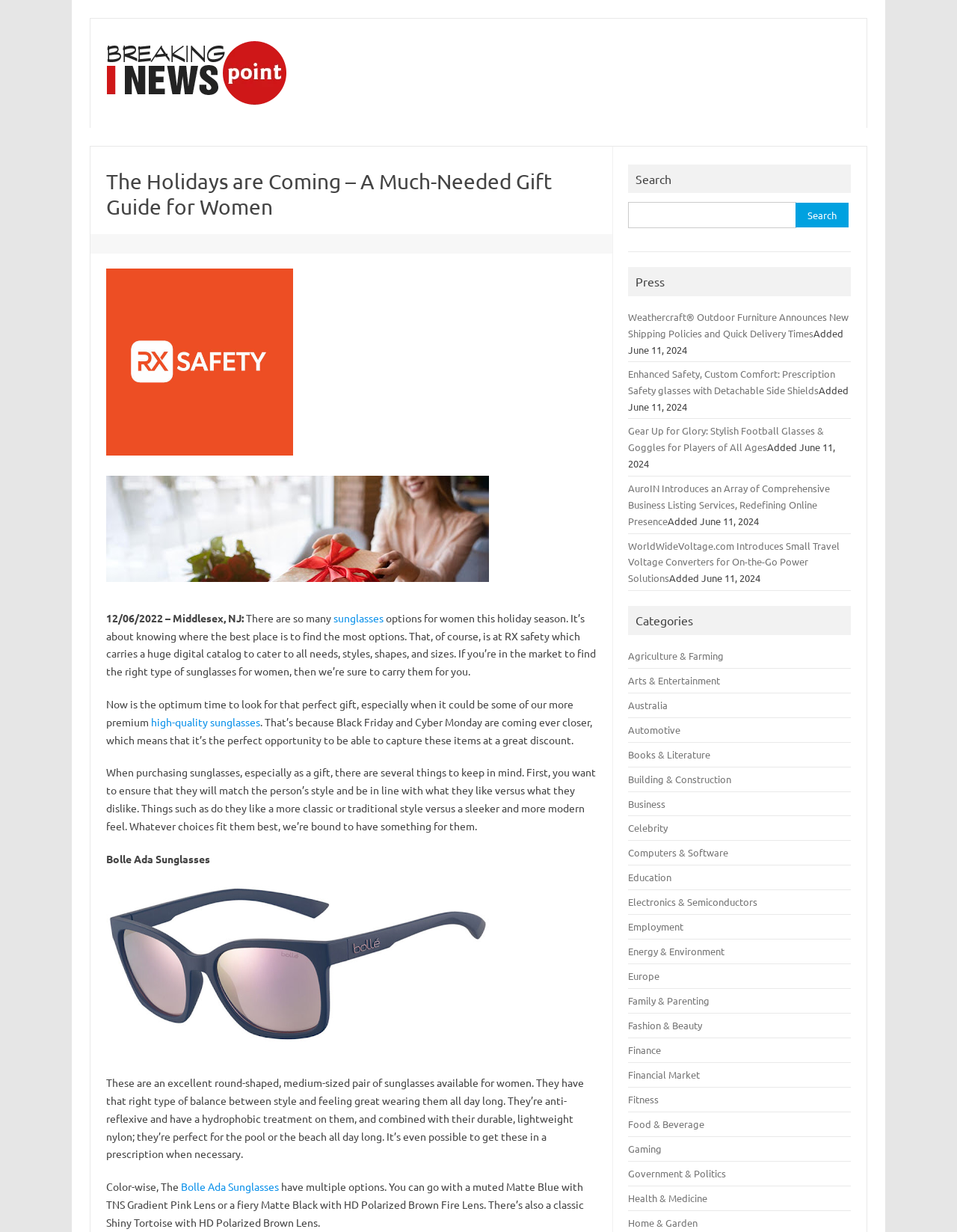Determine the bounding box coordinates of the target area to click to execute the following instruction: "Browse the categories."

[0.664, 0.498, 0.724, 0.51]